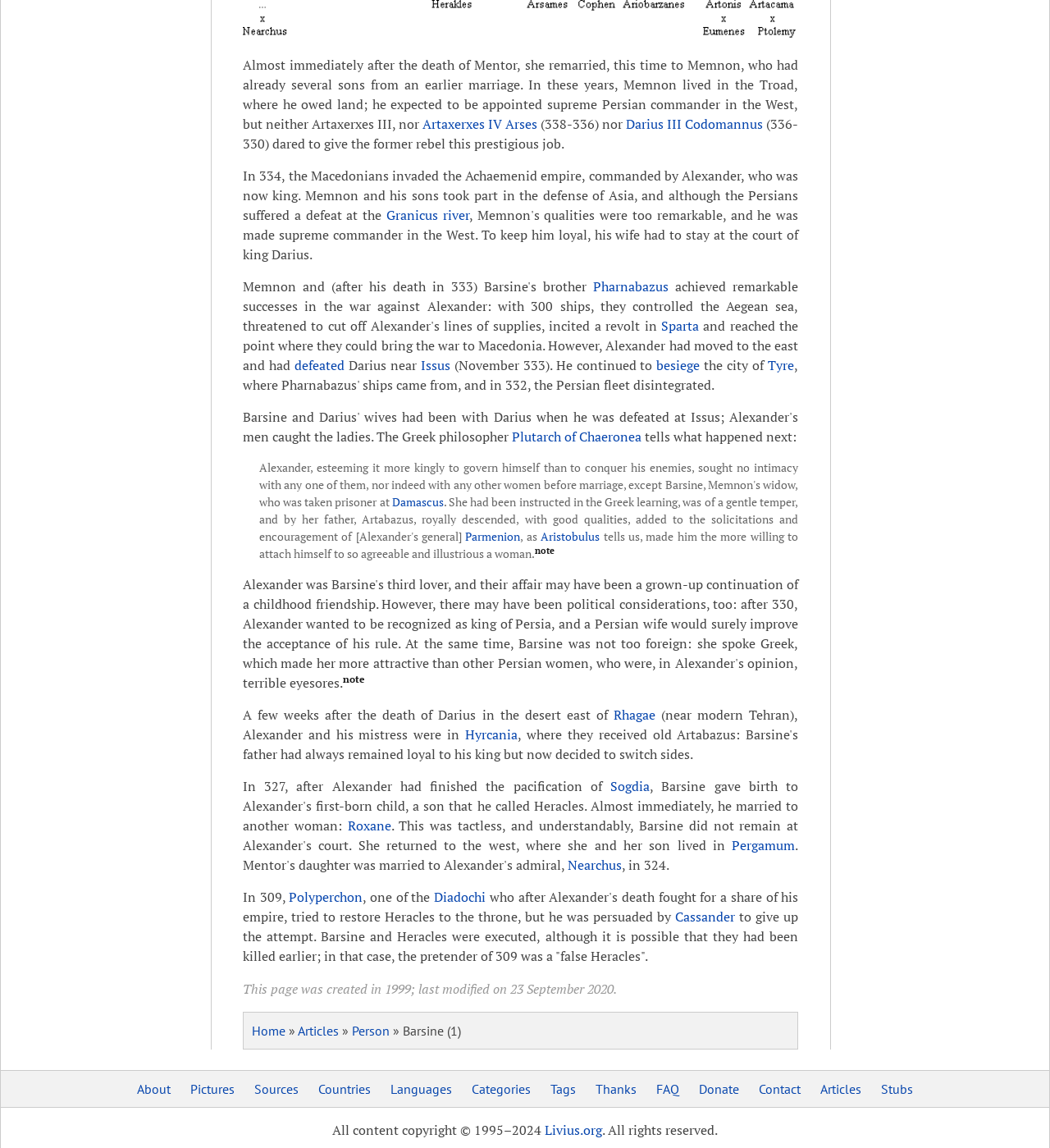Please determine the bounding box coordinates of the clickable area required to carry out the following instruction: "Contact 'Blue Shark Solution'". The coordinates must be four float numbers between 0 and 1, represented as [left, top, right, bottom].

None